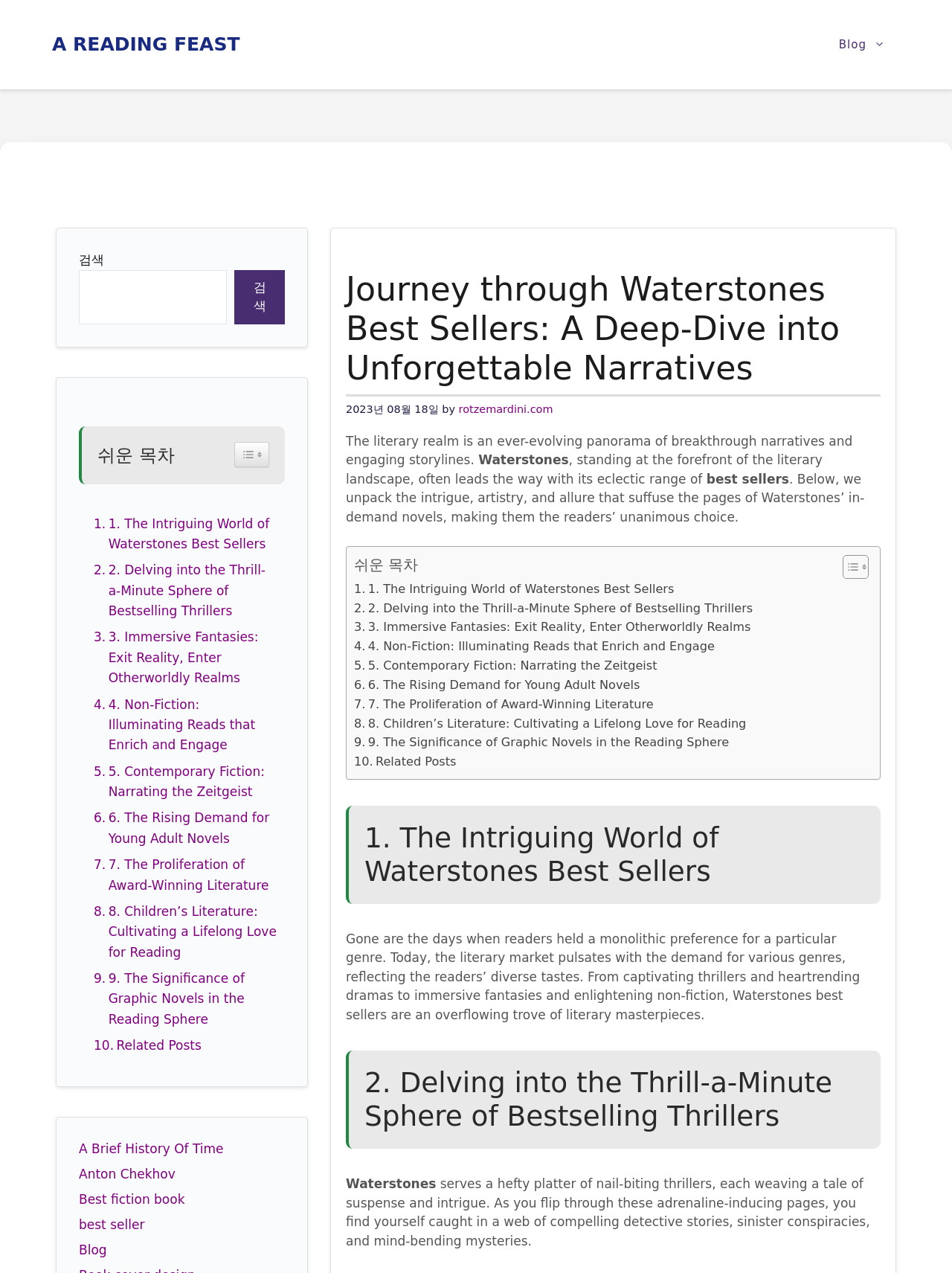Please identify the bounding box coordinates of the area that needs to be clicked to fulfill the following instruction: "Contact the Chamber."

None